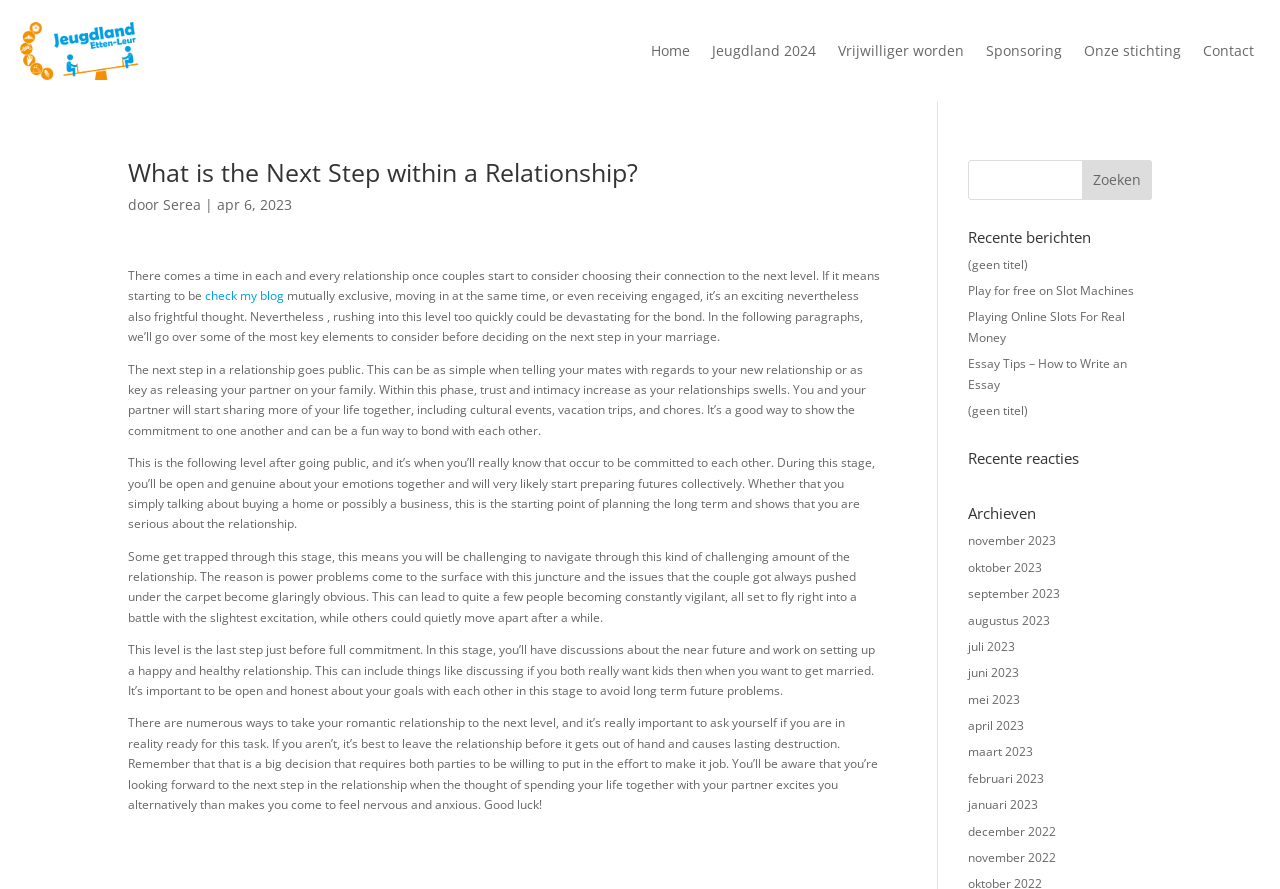What is the main topic of the article?
Provide a concise answer using a single word or phrase based on the image.

Relationship